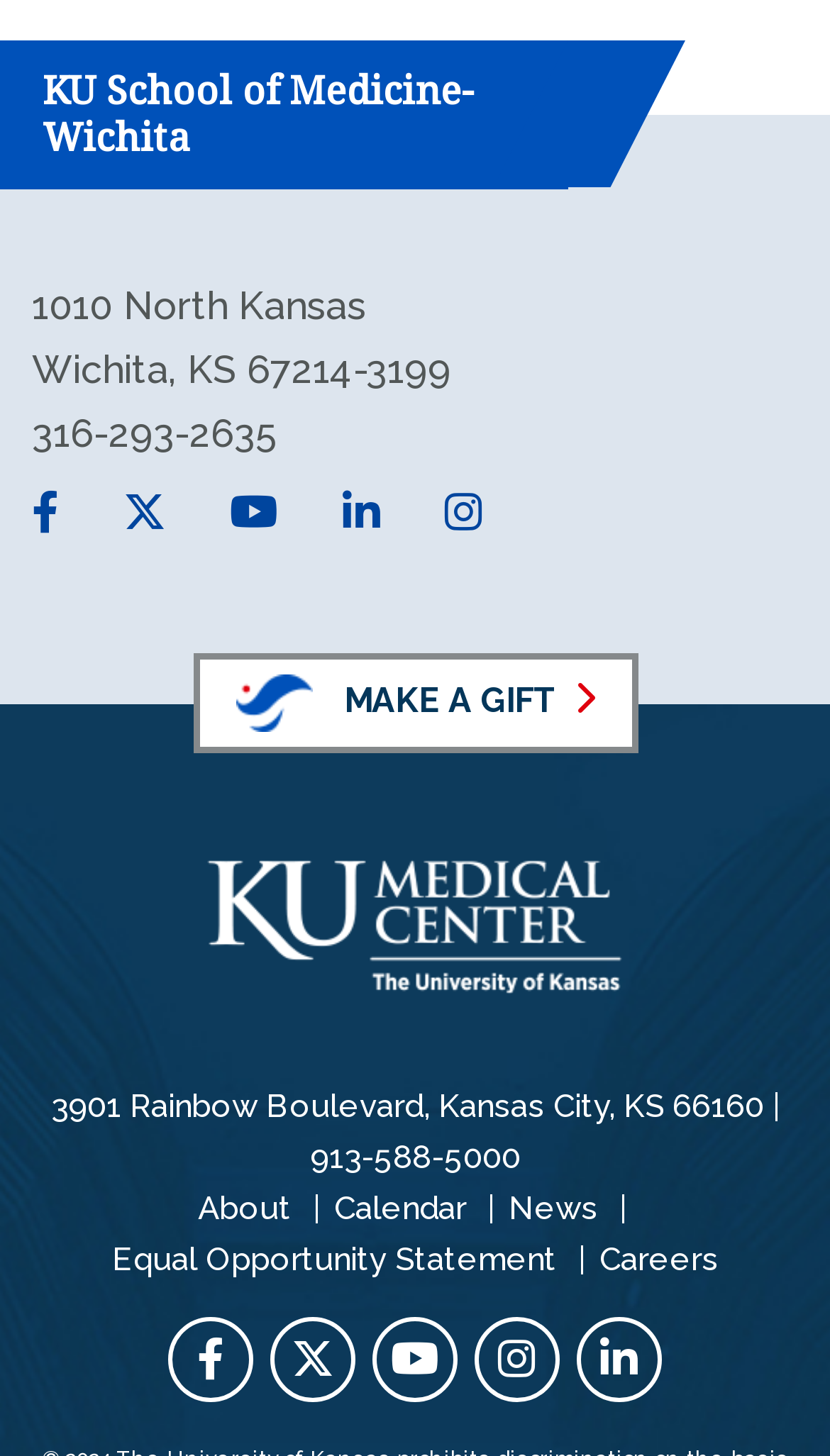Based on the element description "Make a Gift", predict the bounding box coordinates of the UI element.

[0.232, 0.448, 0.768, 0.517]